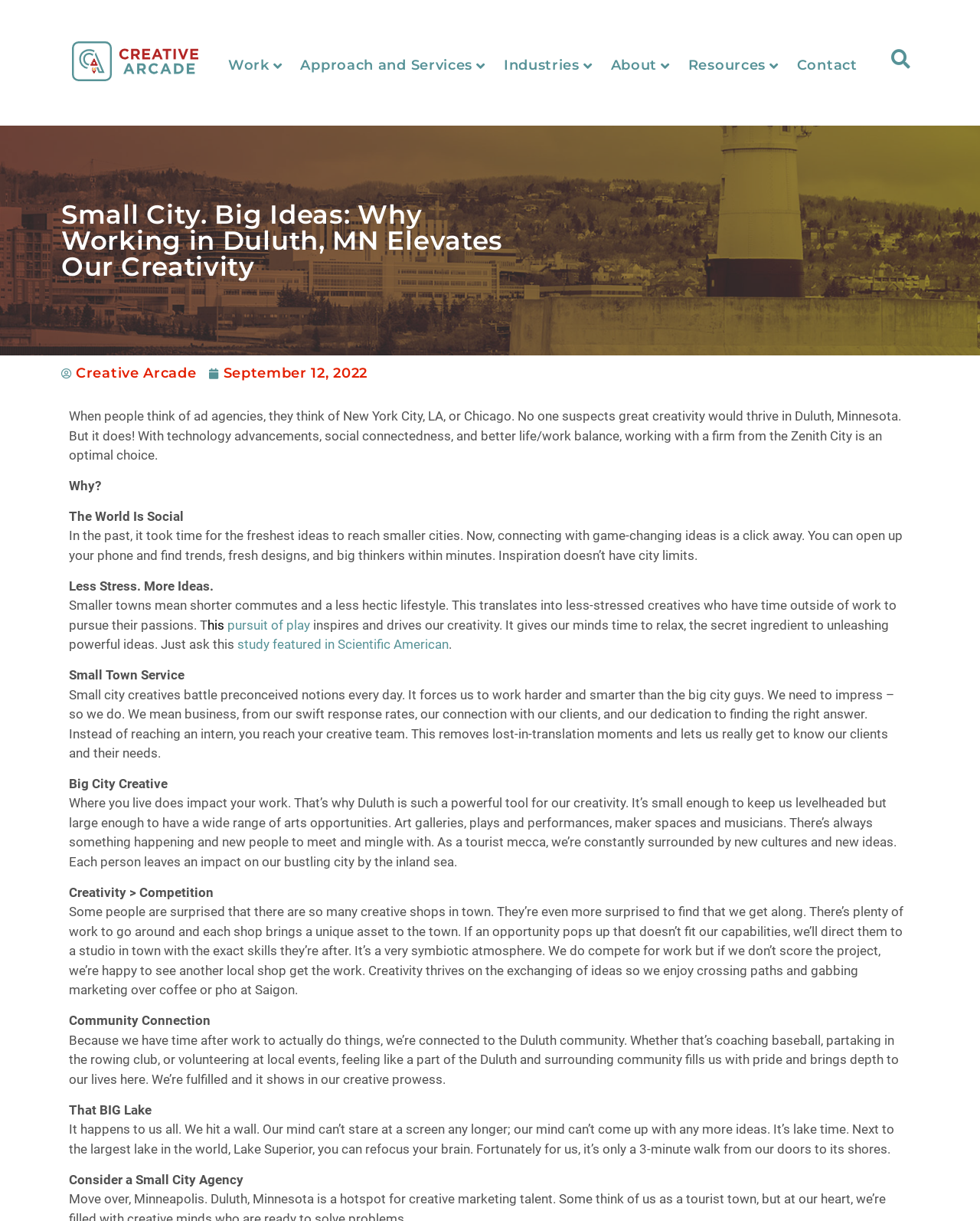Identify the bounding box coordinates for the element you need to click to achieve the following task: "Search for something". The coordinates must be four float values ranging from 0 to 1, formatted as [left, top, right, bottom].

[0.902, 0.034, 0.927, 0.062]